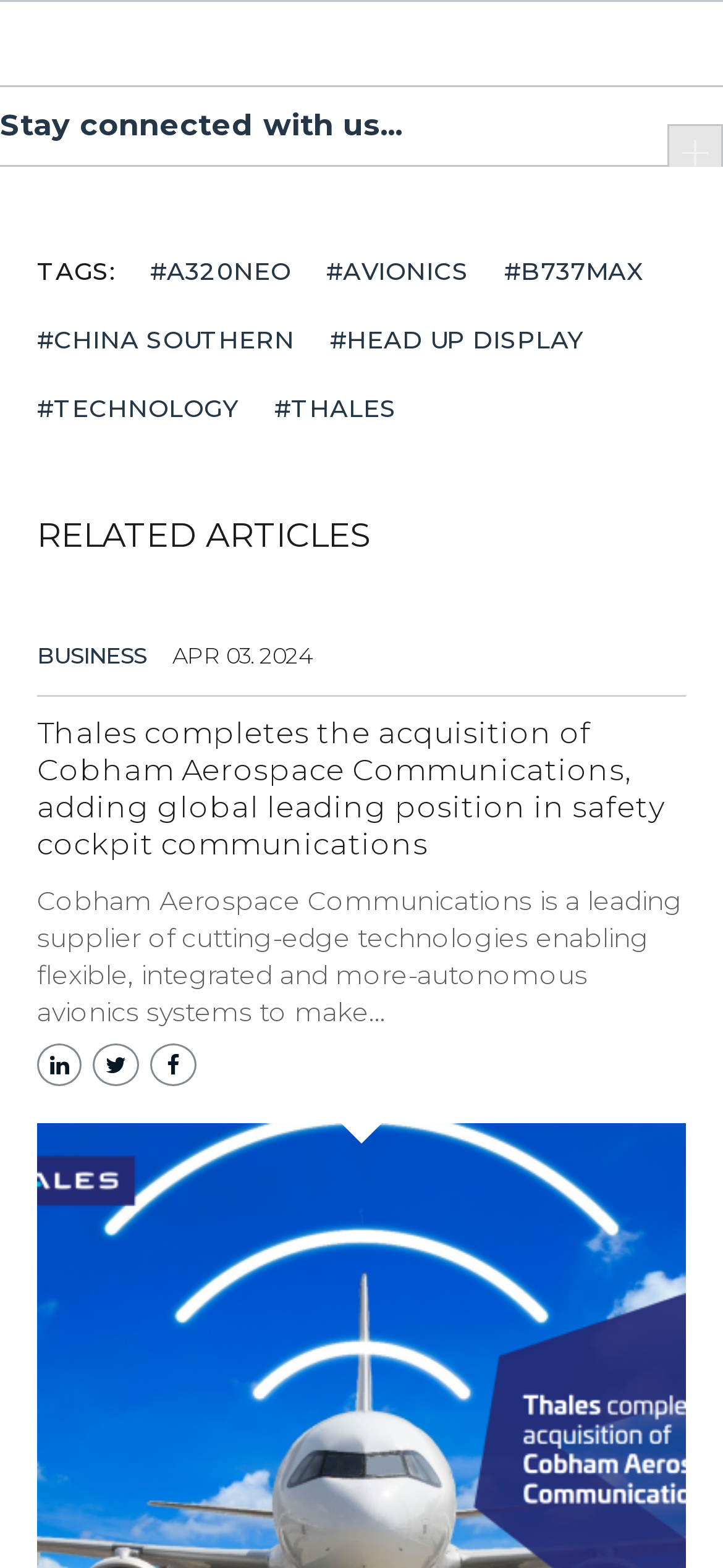Consider the image and give a detailed and elaborate answer to the question: 
What is the title of the first related article?

I looked at the 'RELATED ARTICLES' section and found the first article's title, which is 'Thales completes the acquisition of Cobham Aerospace Communications, adding global leading position in safety cockpit communications'.